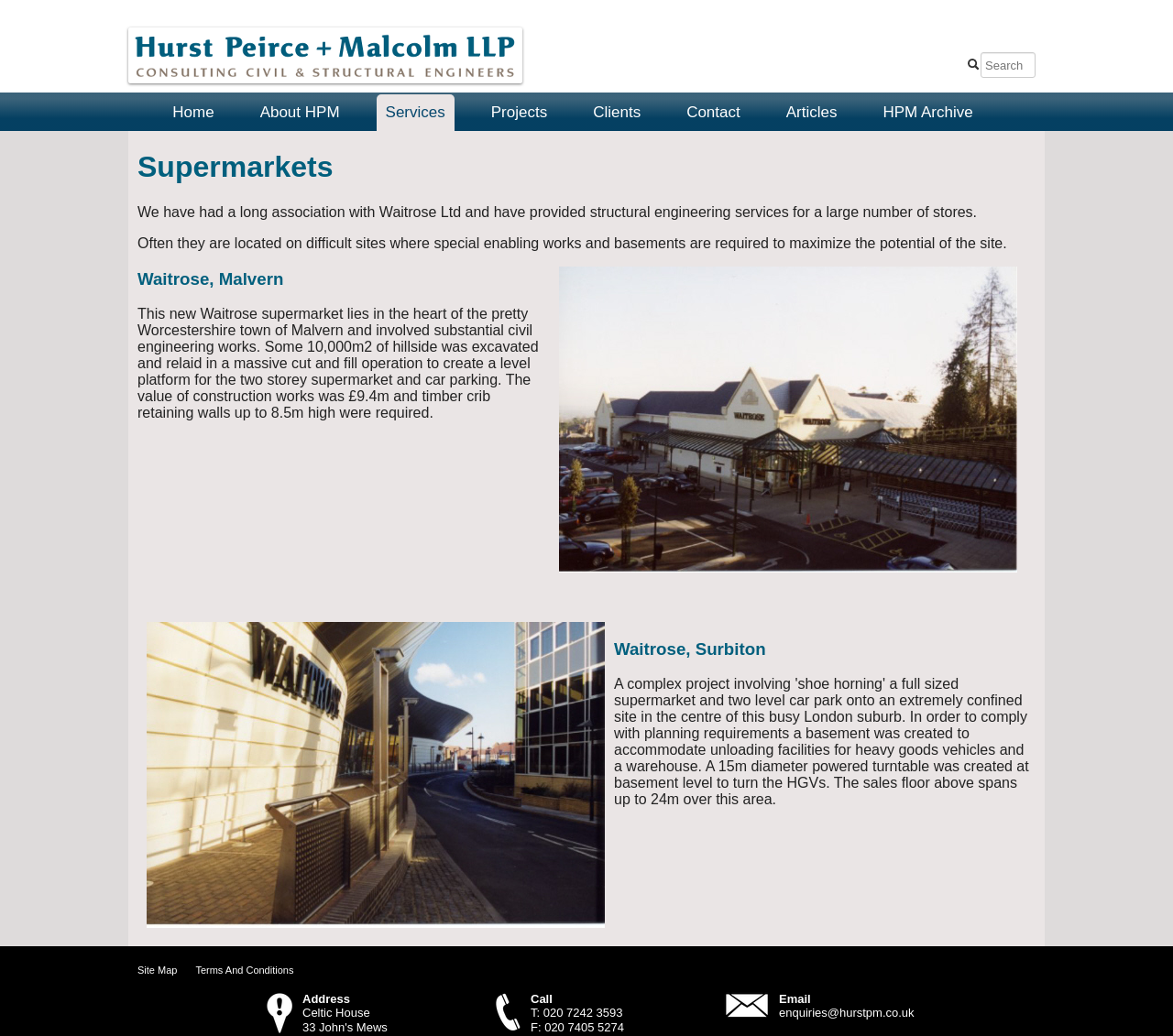Locate the bounding box coordinates of the clickable area needed to fulfill the instruction: "Go to home page".

[0.139, 0.091, 0.19, 0.126]